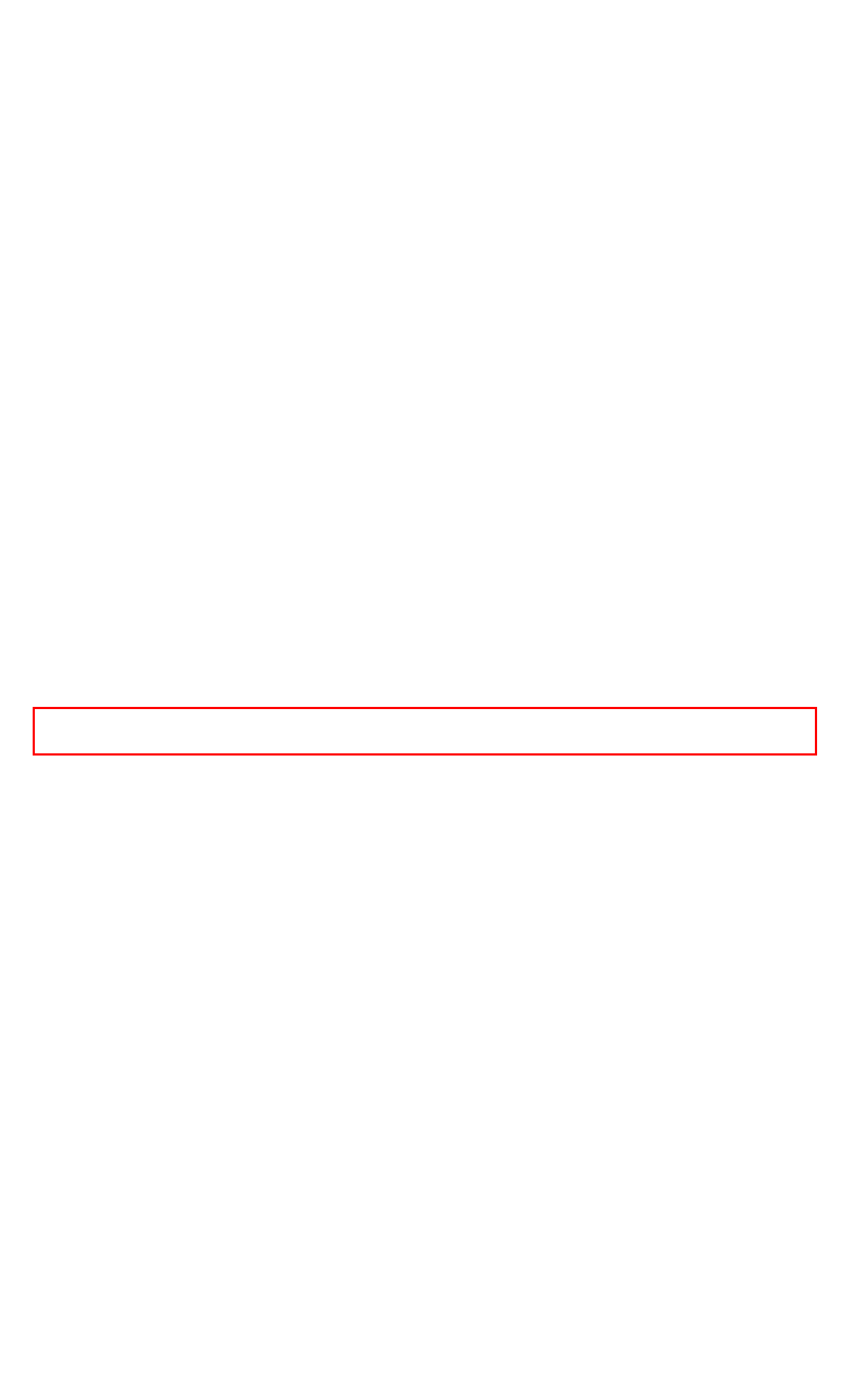Examine the screenshot of a webpage with a red bounding box around a UI element. Your task is to identify the webpage description that best corresponds to the new webpage after clicking the specified element. The given options are:
A. How to Use "Numbers" in the English Language for intermediate learners | LanGeek
B. LanGeek Help Center
C. Distributives in the English Grammar | LanGeek
D. How to use "Many" in English Grammar | LanGeek
E. Ordinal Numbers in English Language for intermediate learners | LanGeek
F. How to use "Few" in English Grammar | LanGeek
G. What Are "Nouns" In the English Grammar? | LanGeek
H. English Picture Dictionary | +15,000 Images

B